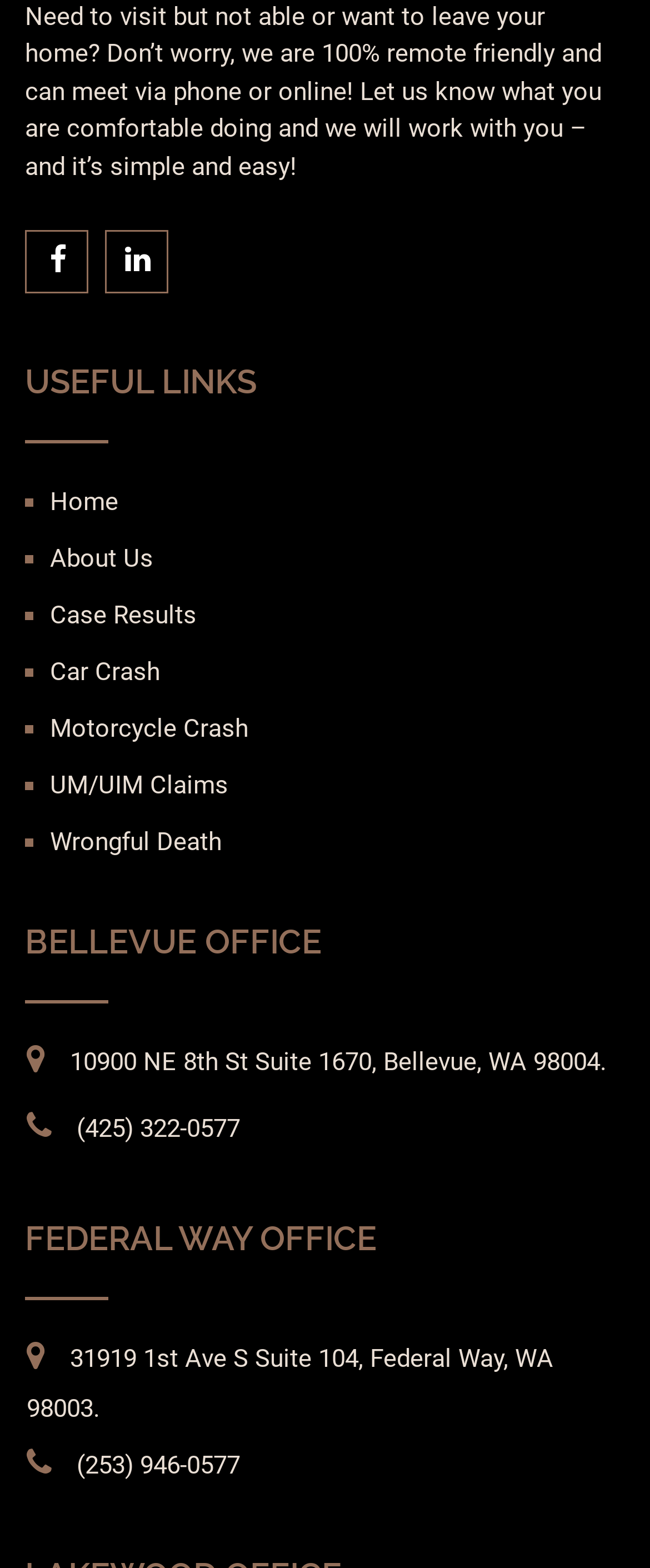Please provide a one-word or short phrase answer to the question:
What type of cases does the company handle?

Car Crash, Motorcycle Crash, etc.